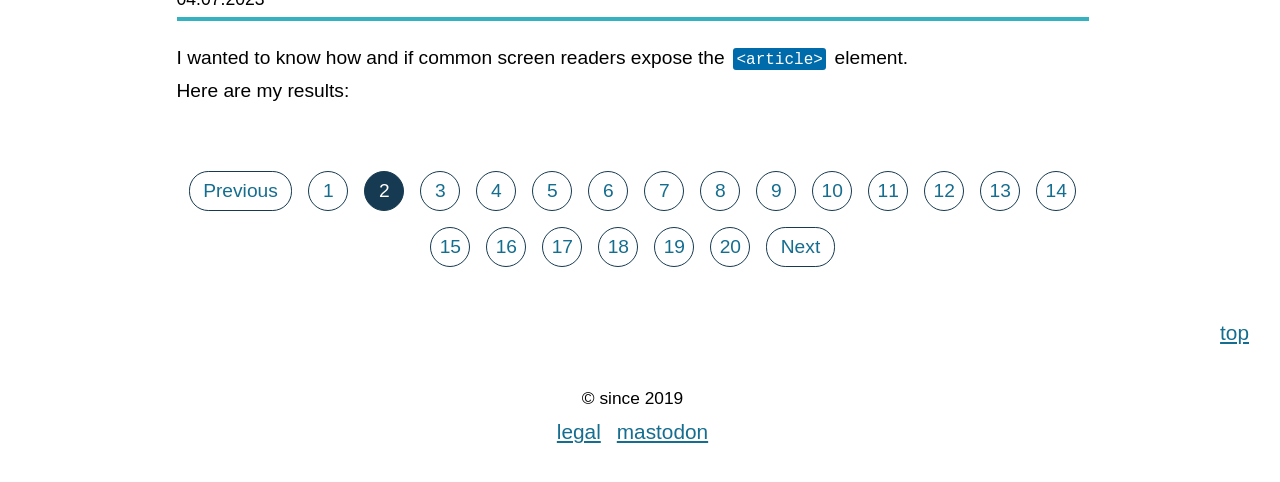Using the given element description, provide the bounding box coordinates (top-left x, top-left y, bottom-right x, bottom-right y) for the corresponding UI element in the screenshot: Back to top

[0.953, 0.654, 0.976, 0.727]